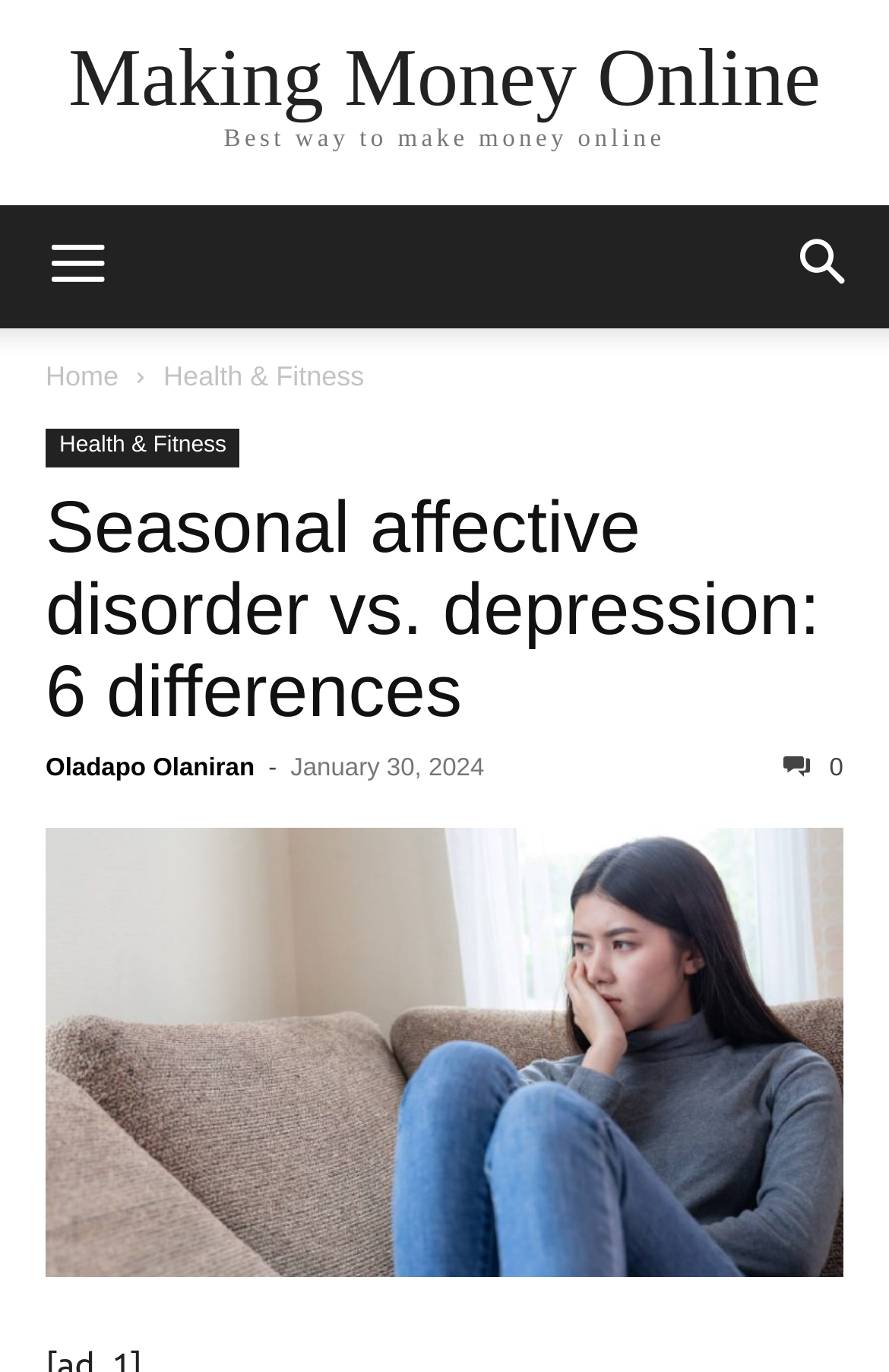Who is the author of the article?
Answer the question with a single word or phrase derived from the image.

Oladapo Olaniran